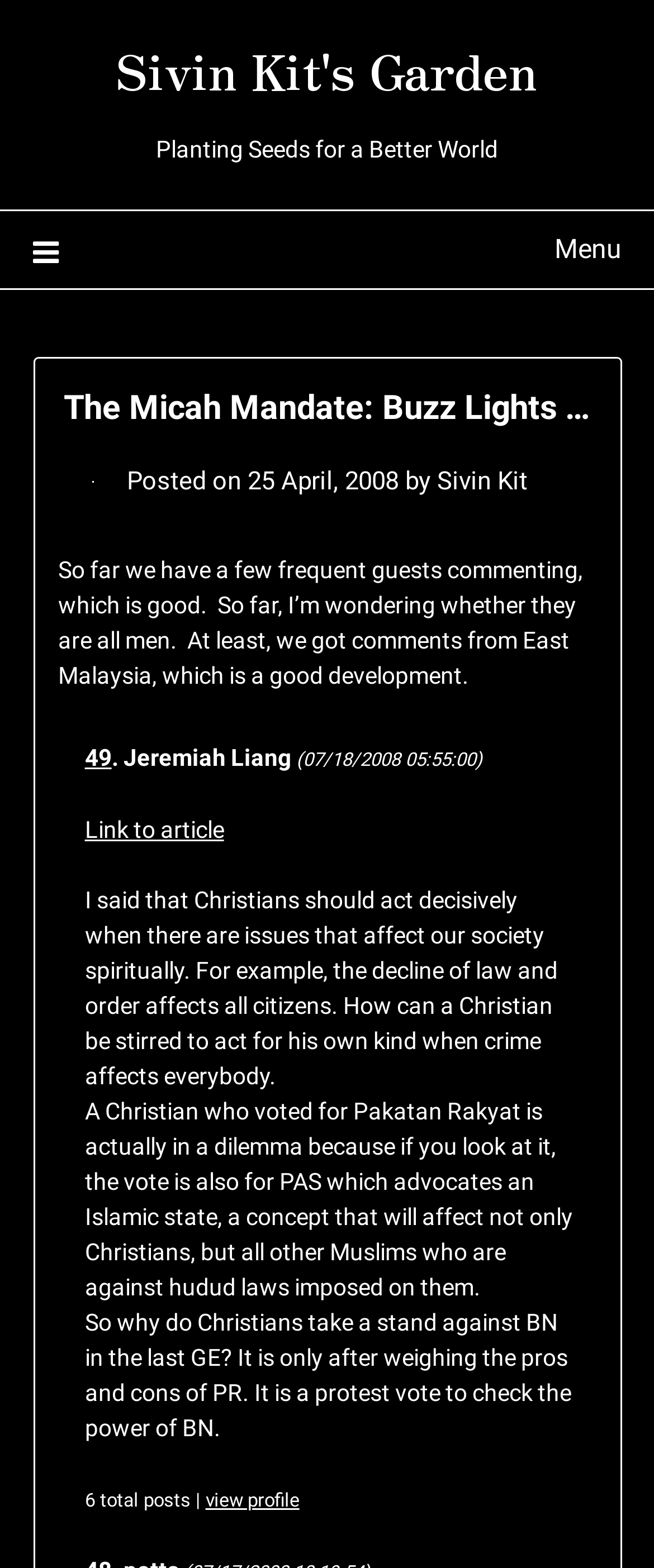Based on the element description: "view profile", identify the UI element and provide its bounding box coordinates. Use four float numbers between 0 and 1, [left, top, right, bottom].

[0.314, 0.95, 0.458, 0.964]